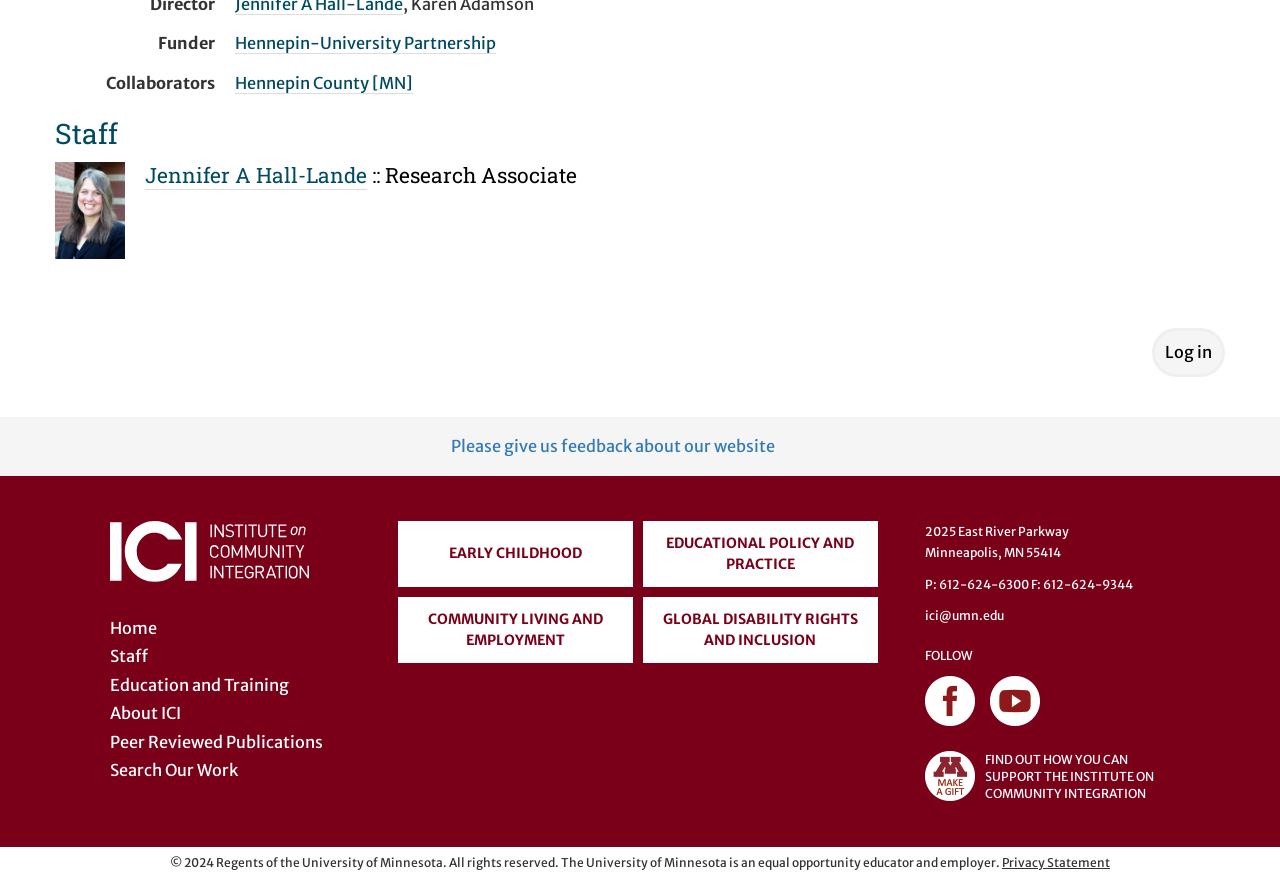Identify the bounding box coordinates of the clickable region necessary to fulfill the following instruction: "Log in". The bounding box coordinates should be four float numbers between 0 and 1, i.e., [left, top, right, bottom].

[0.9, 0.374, 0.957, 0.429]